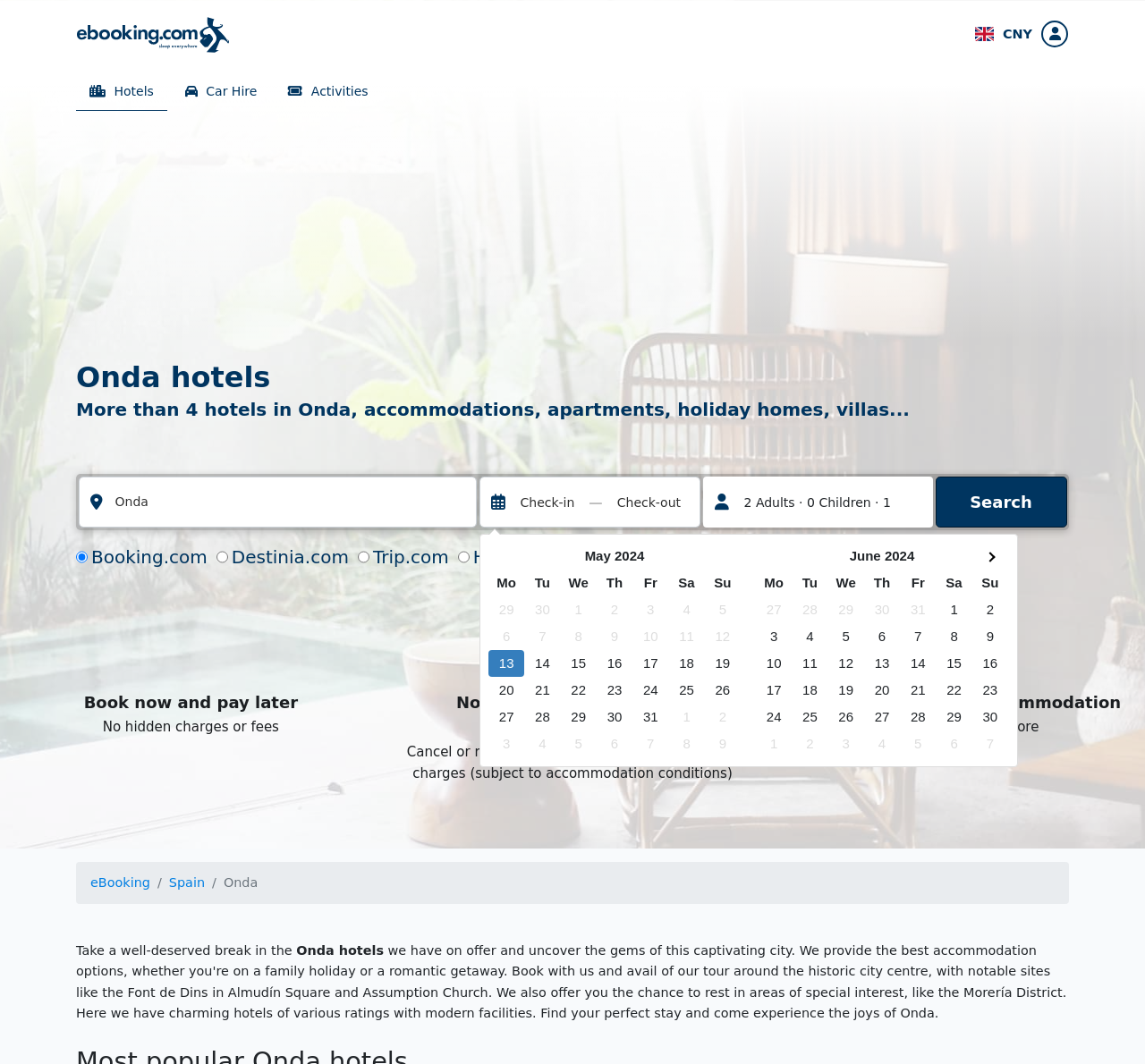Please identify the bounding box coordinates of the area that needs to be clicked to follow this instruction: "Click on eBooking link".

[0.079, 0.823, 0.131, 0.836]